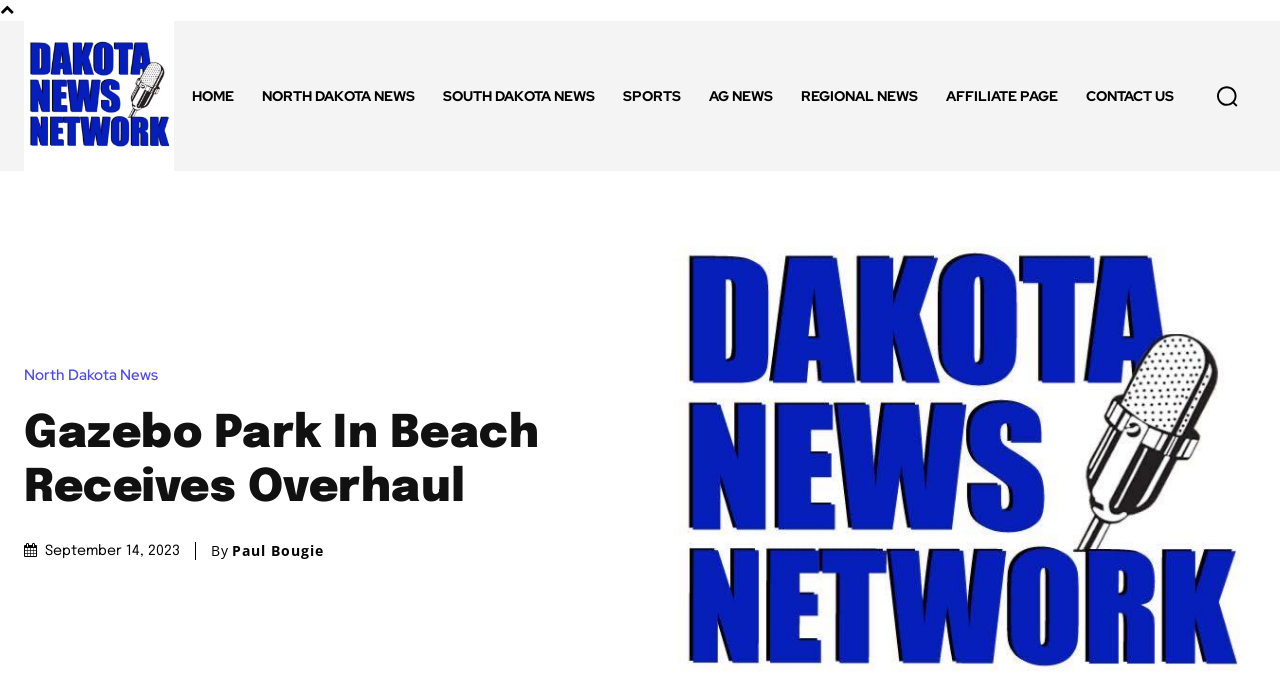Describe every aspect of the webpage comprehensively.

The webpage appears to be a news article from the Dakota News Network. At the top left corner, there is a logo image with a corresponding link. Next to the logo, there is a navigation menu with seven links: "HOME", "NORTH DAKOTA NEWS", "SOUTH DAKOTA NEWS", "SPORTS", "AG NEWS", "REGIONAL NEWS", and "AFFILIATE PAGE", followed by a "CONTACT US" link. 

On the right side of the navigation menu, there is a search button with a magnifying glass icon. Below the navigation menu, there is a secondary navigation link "North Dakota News" on the left side. The main content of the webpage is a news article with the title "Gazebo Park In Beach Receives Overhaul" in a large font. 

The article is about a $200,000 improvement project at Gazebo Park in Beach, funded by a former Beach resident and other local community sources. The article is written by Paul Bougie, and it was published on September 14, 2023.